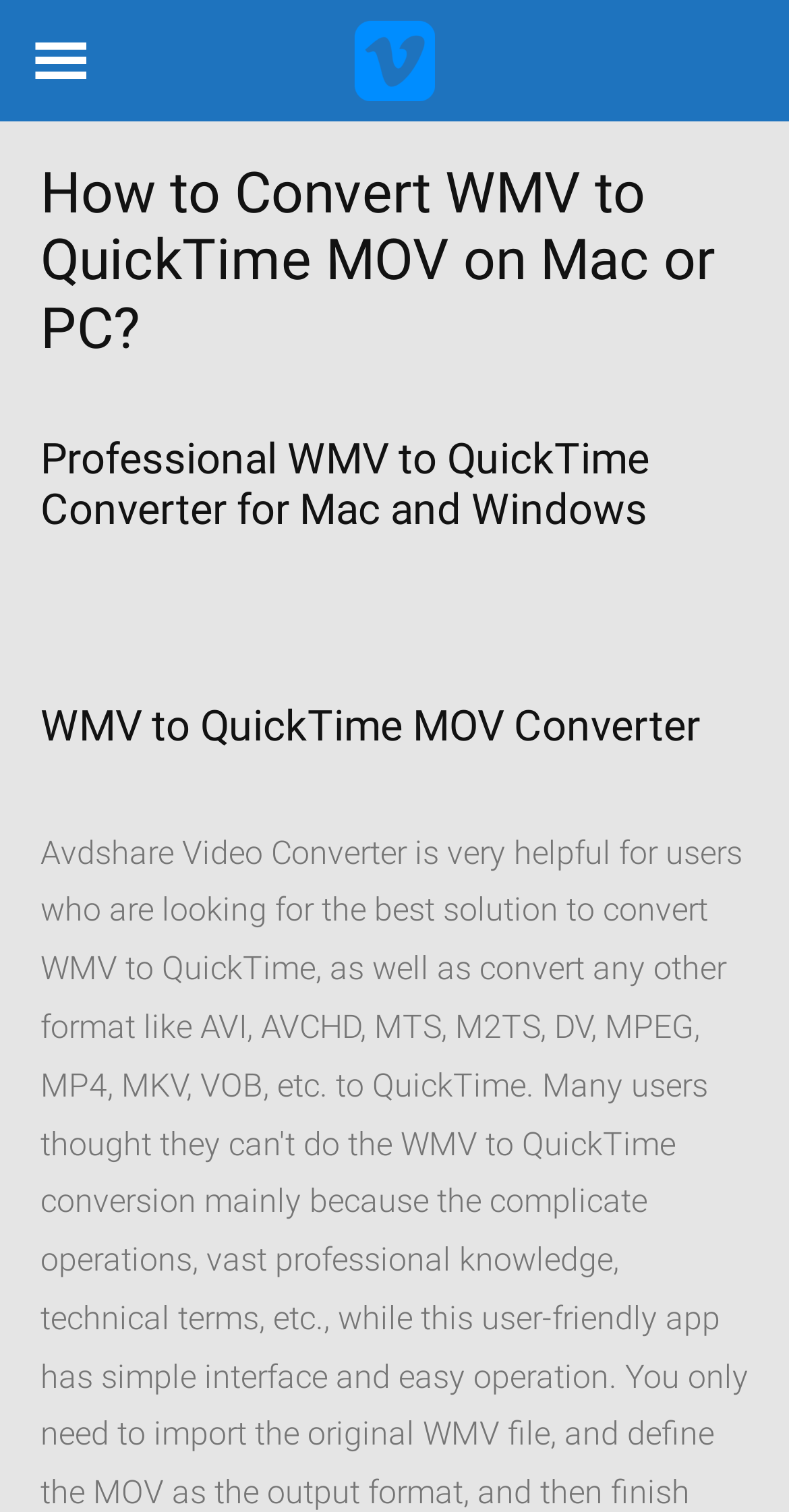What is the purpose of this converter?
Please provide a comprehensive and detailed answer to the question.

Based on the webpage's structure and content, it appears that the converter is designed to convert WMV files to QuickTime MOV files, as indicated by the headings and the logo.